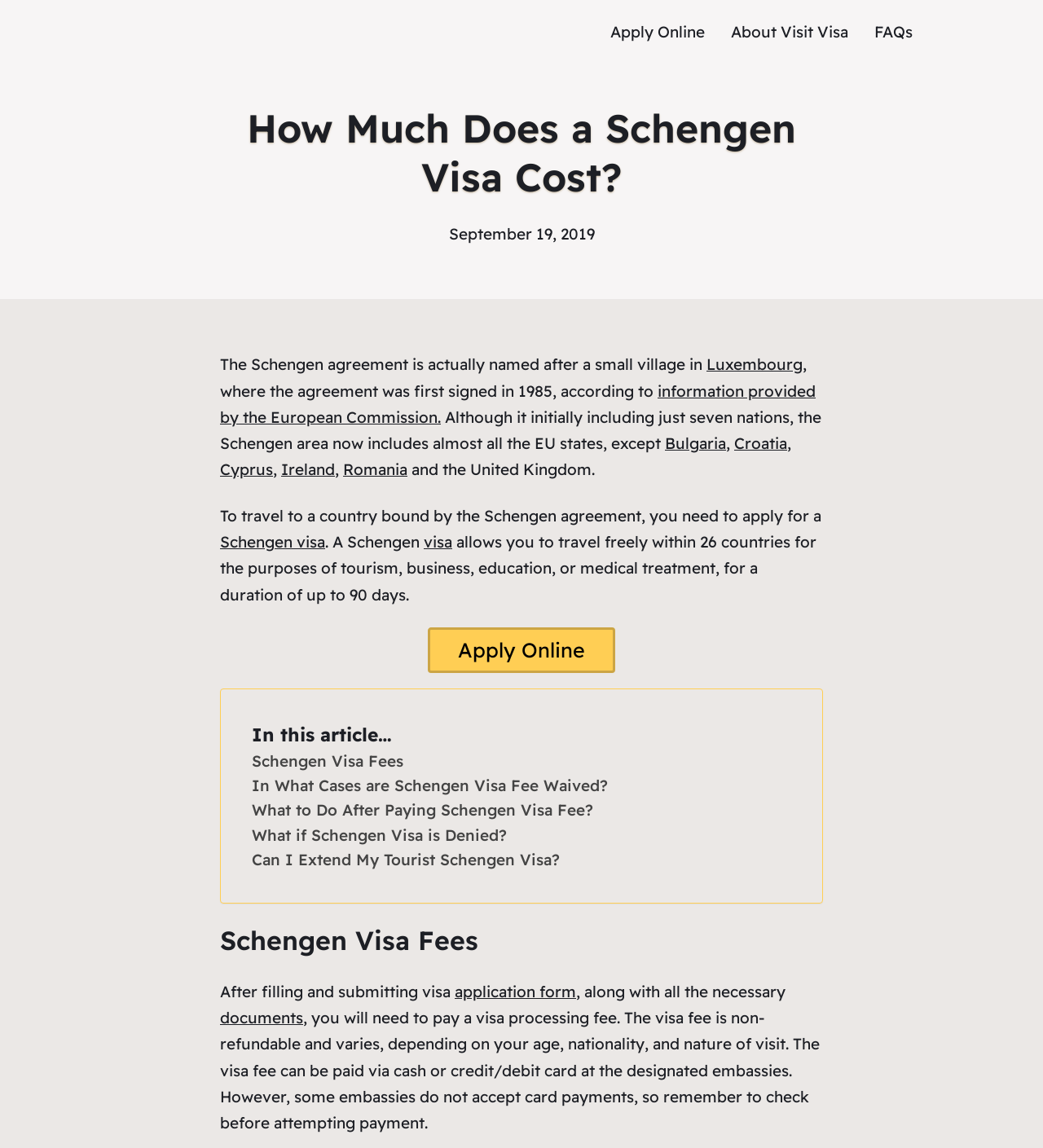Explain in detail what is displayed on the webpage.

The webpage is about Schengen visa costs and related information. At the top left, there is a logo of "Visitvisaguide" with a link to the website. To the right of the logo, there is a top menu with links to "Apply Online", "About Visit Visa", and "FAQs". 

Below the top menu, there is a heading "How Much Does a Schengen Visa Cost?" in a large font. Underneath the heading, there is a timestamp "September 19, 2019". 

The main content of the webpage starts with a paragraph explaining the origin of the Schengen agreement, followed by several links to related information, such as "Luxembourg", "information provided by the European Commission", and countries that are not part of the Schengen area, like "Bulgaria", "Croatia", "Cyprus", "Ireland", and "Romania". 

The next section explains the purpose of a Schengen visa, which allows travelers to visit 26 countries for up to 90 days. There is a link to "Apply Online" in this section. 

Below this section, there is a table of contents with links to various topics related to Schengen visas, such as "Schengen Visa Fees", "In What Cases are Schengen Visa Fee Waived?", and "What if Schengen Visa is Denied?". 

The final section of the webpage is about Schengen visa fees, explaining that the fee is non-refundable and varies depending on age, nationality, and nature of visit. There are links to "application form" and "documents" in this section.